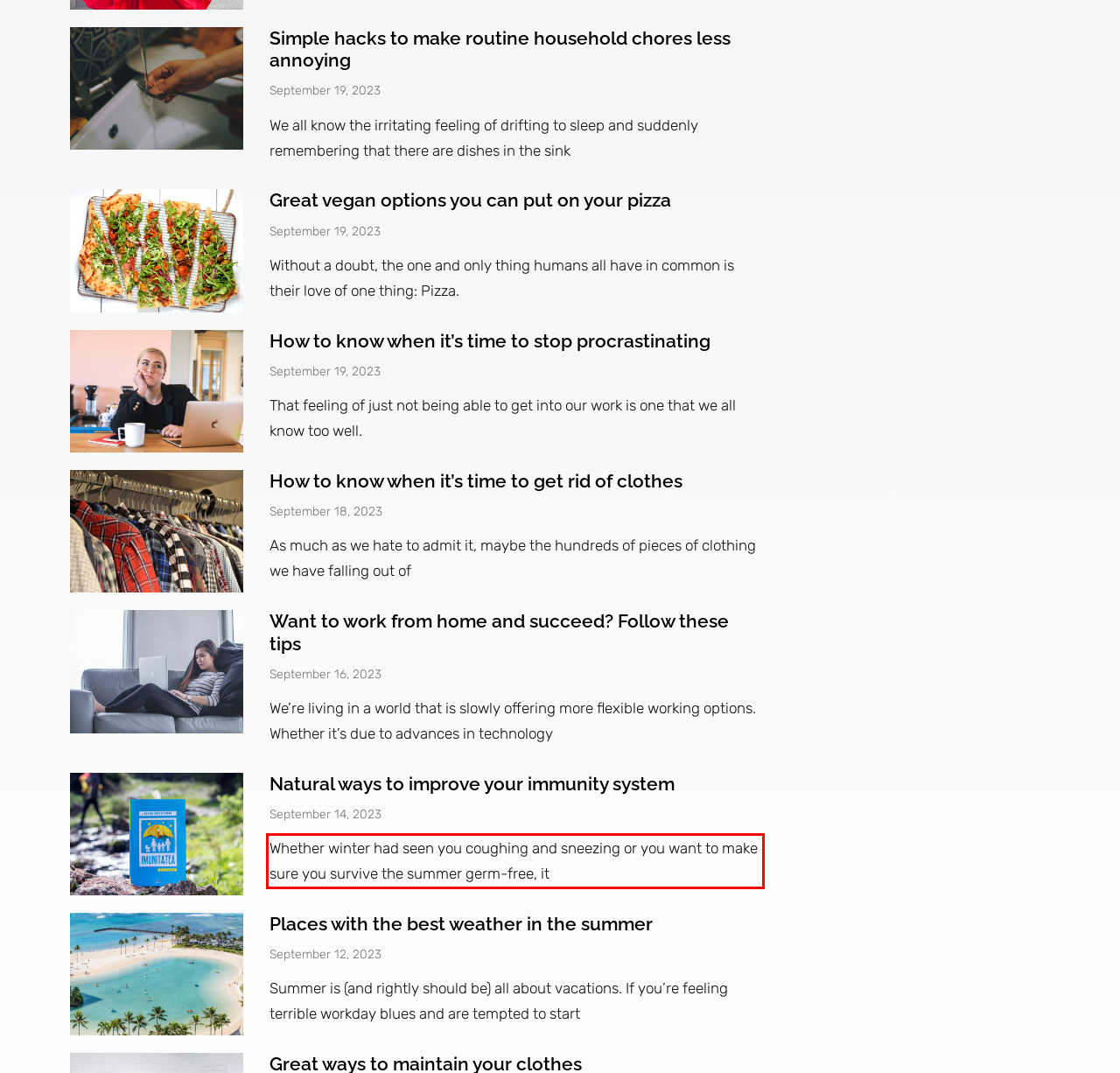You are given a webpage screenshot with a red bounding box around a UI element. Extract and generate the text inside this red bounding box.

Whether winter had seen you coughing and sneezing or you want to make sure you survive the summer germ-free, it